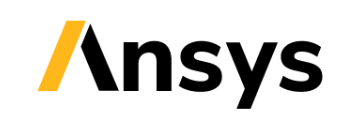Use one word or a short phrase to answer the question provided: 
What industries benefit from ANSYS software?

Automotive, aerospace, and more